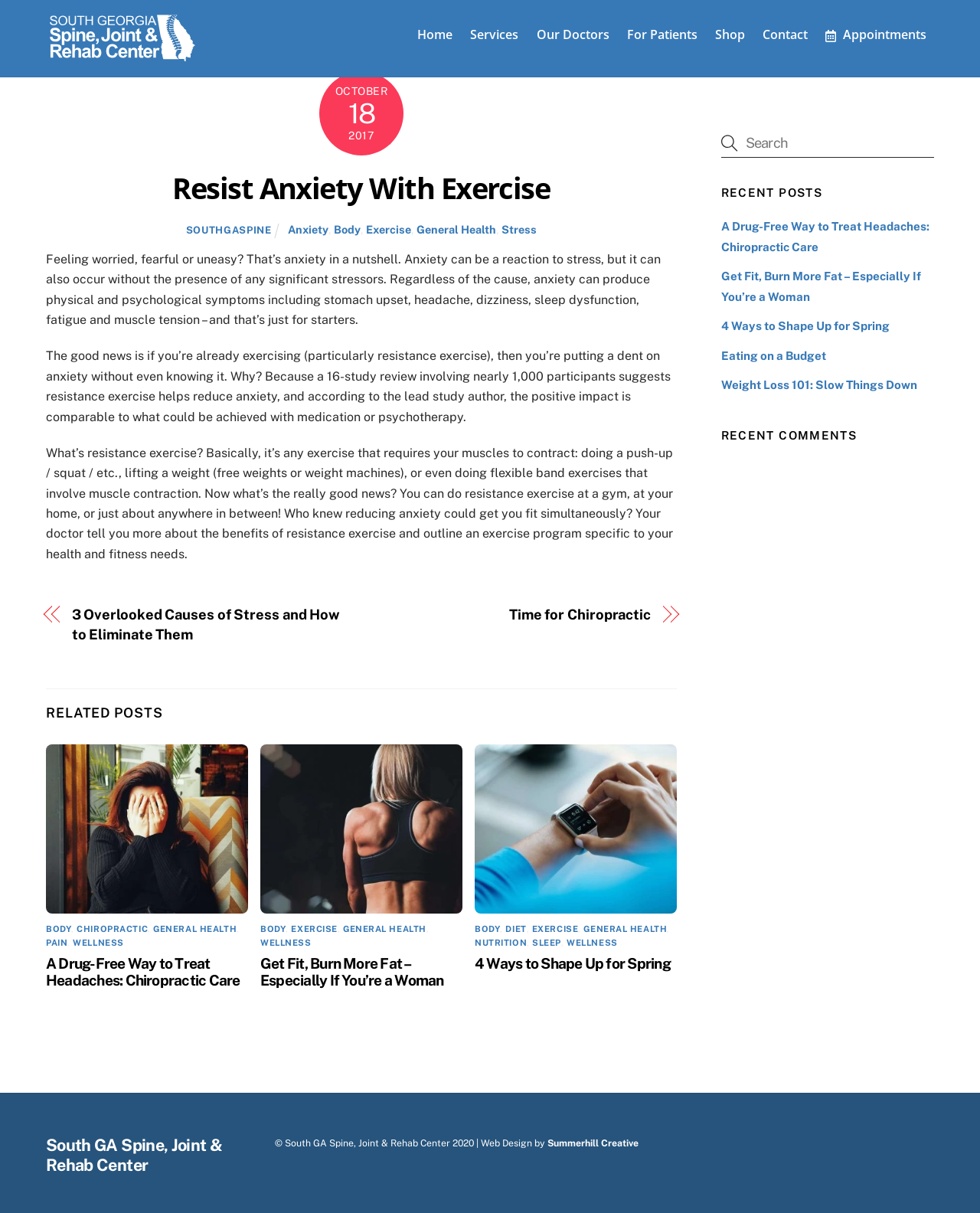Pinpoint the bounding box coordinates of the area that must be clicked to complete this instruction: "Read 'Resist Anxiety With Exercise'".

[0.047, 0.138, 0.69, 0.172]